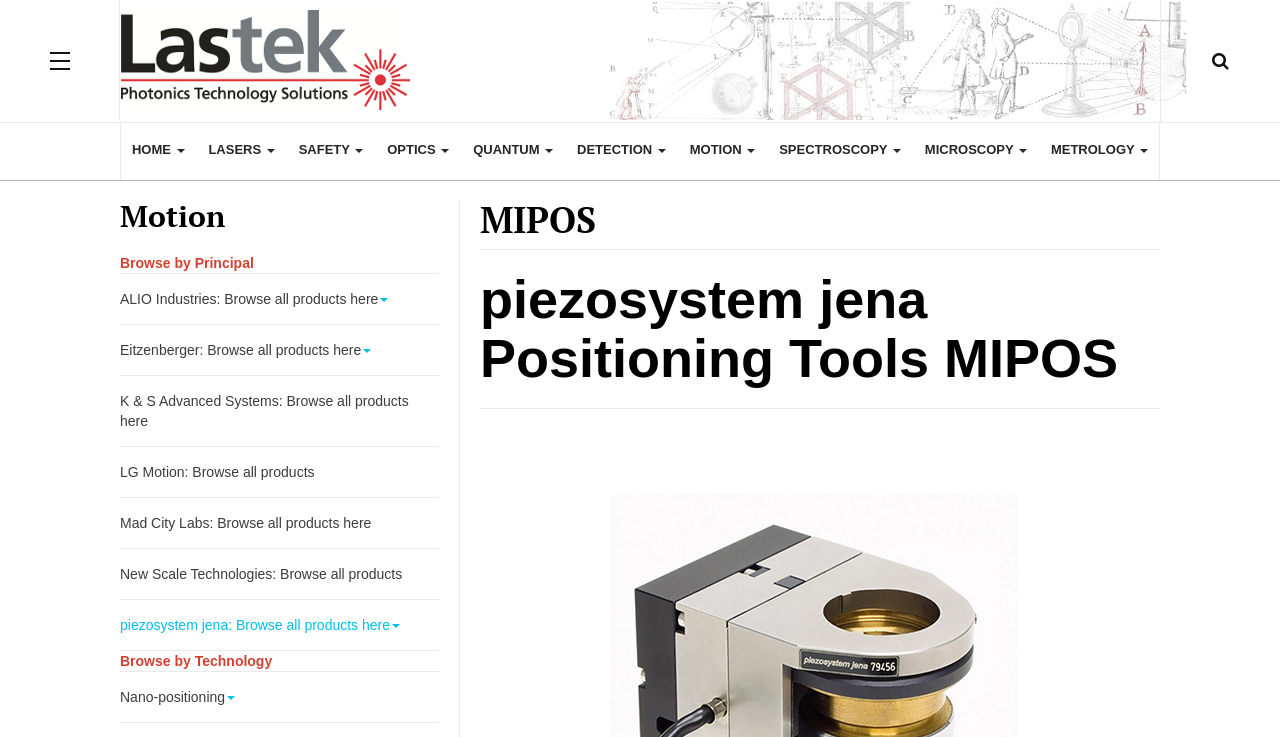Locate the bounding box coordinates of the area to click to fulfill this instruction: "Learn more about 'Nano-positioning'". The bounding box should be presented as four float numbers between 0 and 1, in the order [left, top, right, bottom].

[0.094, 0.912, 0.343, 0.98]